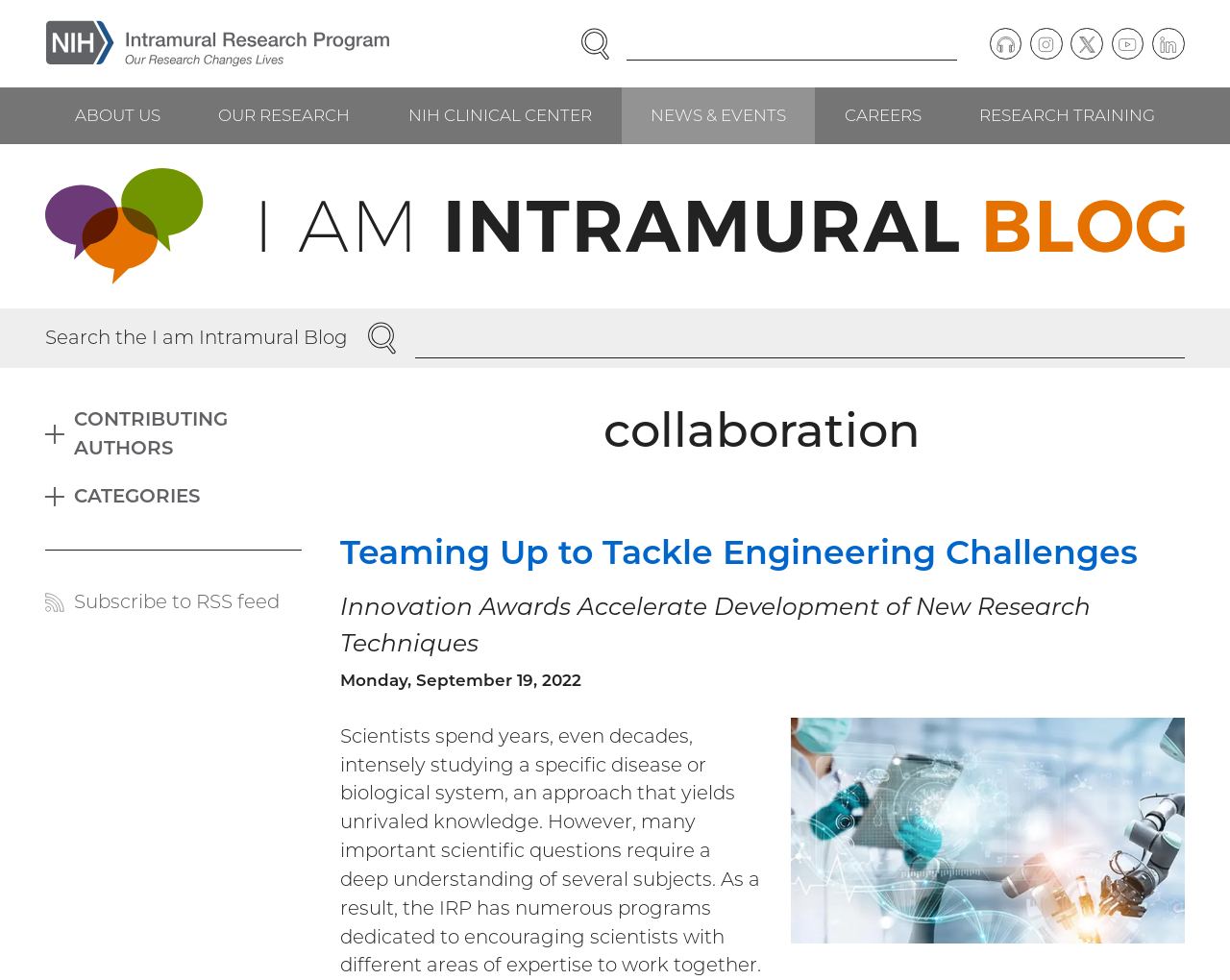Please specify the coordinates of the bounding box for the element that should be clicked to carry out this instruction: "Search for a term". The coordinates must be four float numbers between 0 and 1, formatted as [left, top, right, bottom].

[0.464, 0.027, 0.778, 0.062]